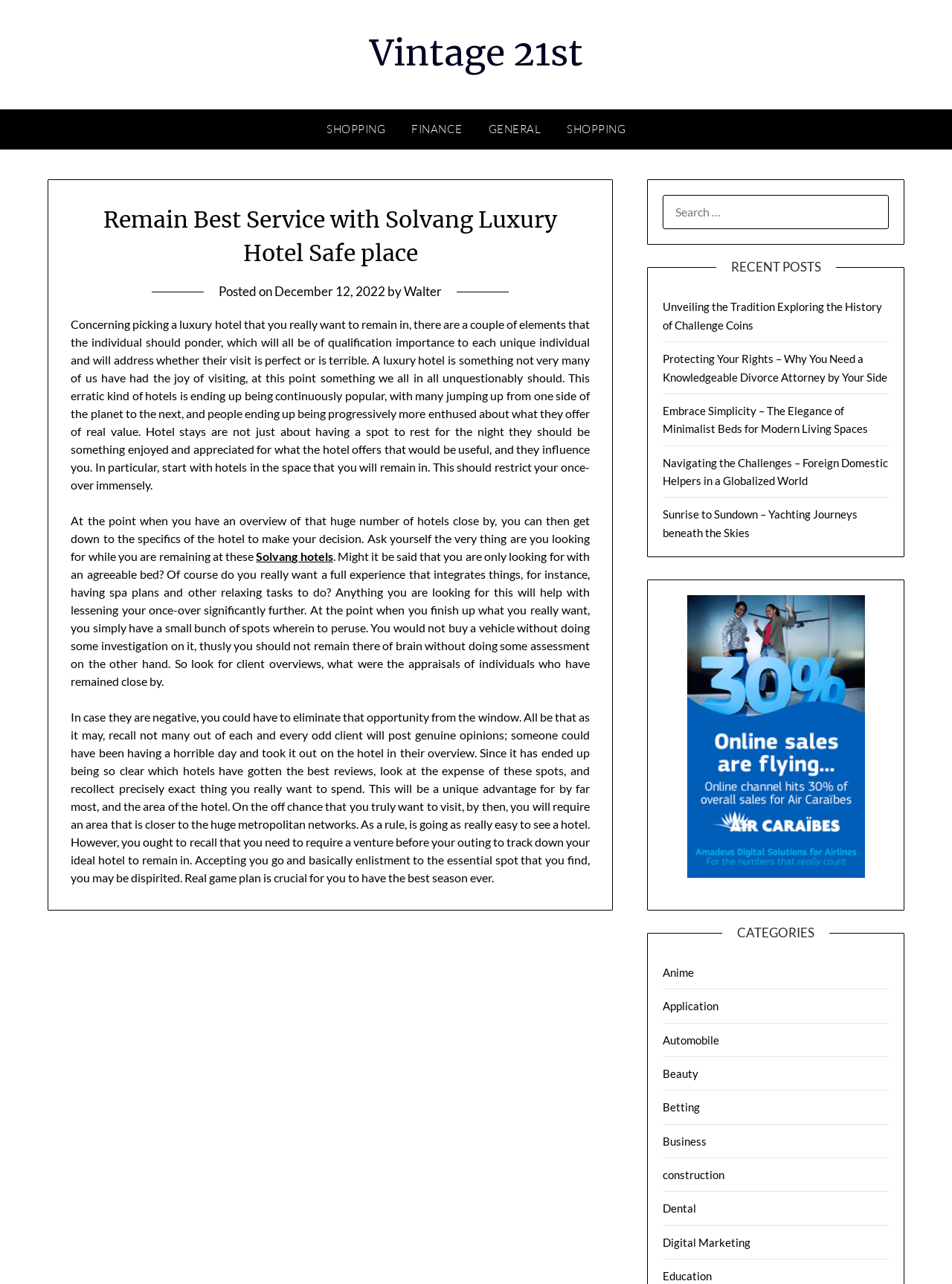What is the category of the latest article?
Based on the image, please offer an in-depth response to the question.

I found the latest article by looking at the 'RECENT POSTS' section, and the category of the latest article is mentioned as 'GENERAL'.